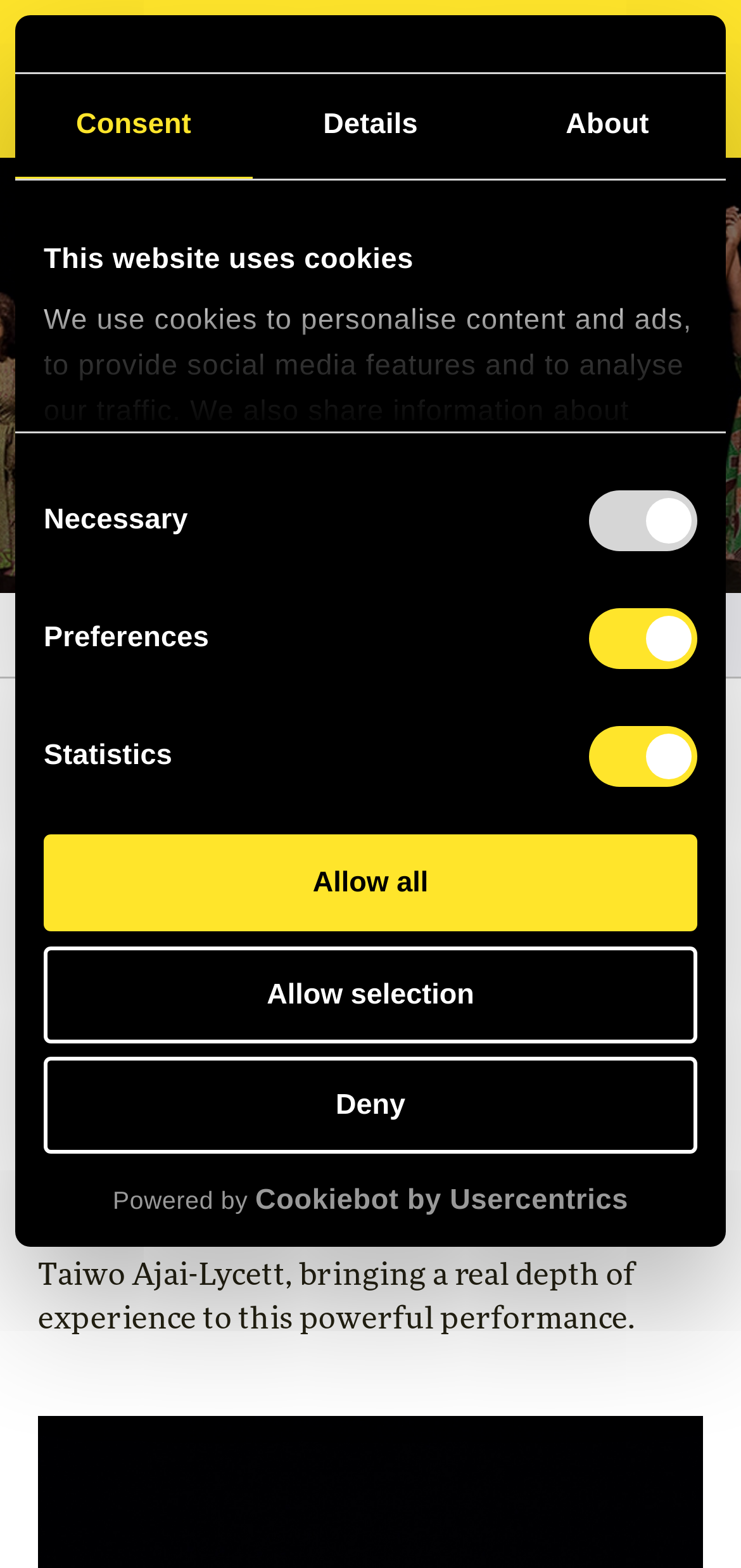Find and indicate the bounding box coordinates of the region you should select to follow the given instruction: "Click the 'Menu toggle' button".

[0.872, 0.032, 0.949, 0.068]